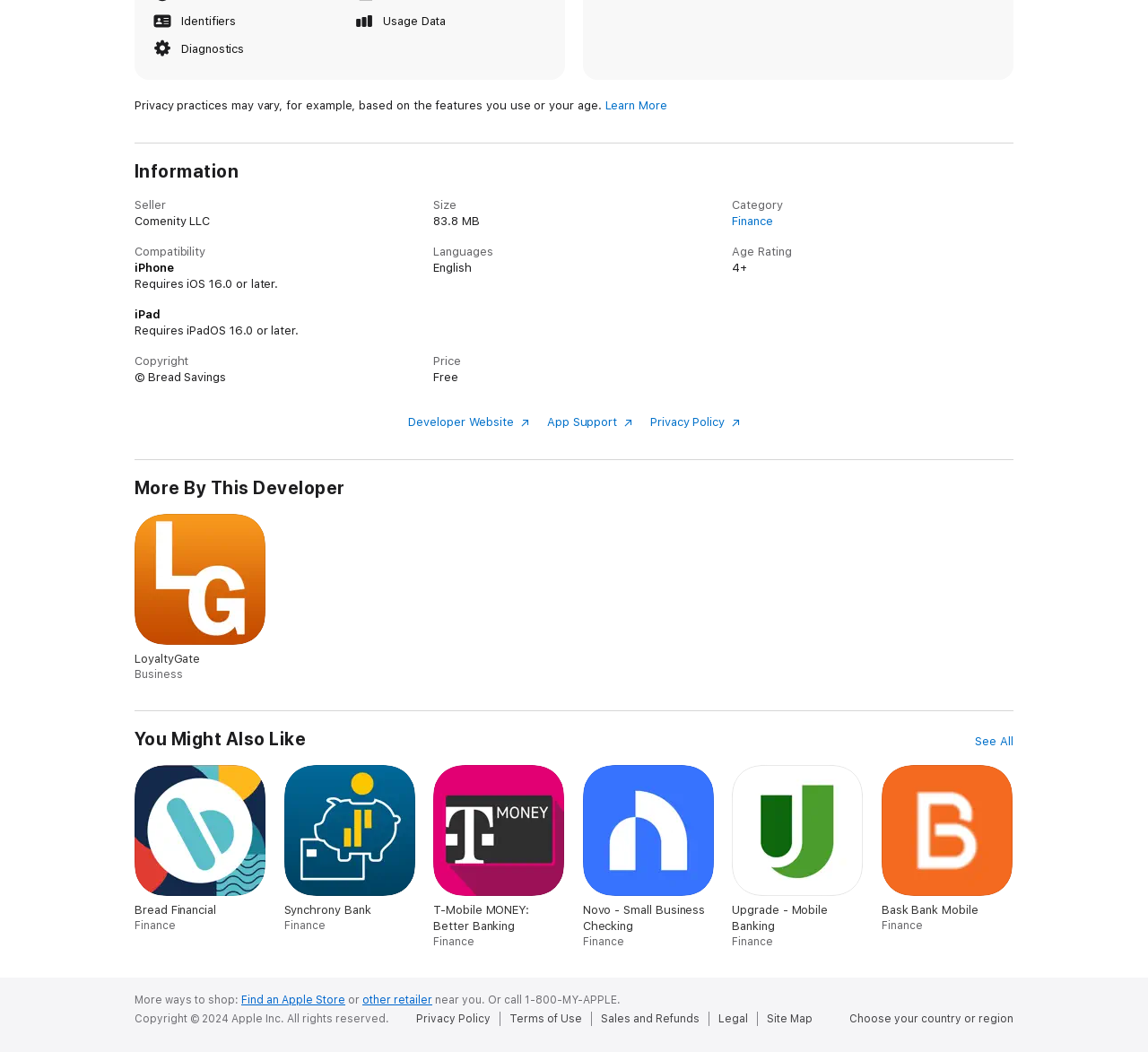Answer the question with a single word or phrase: 
What is the developer of the app?

Bread Savings